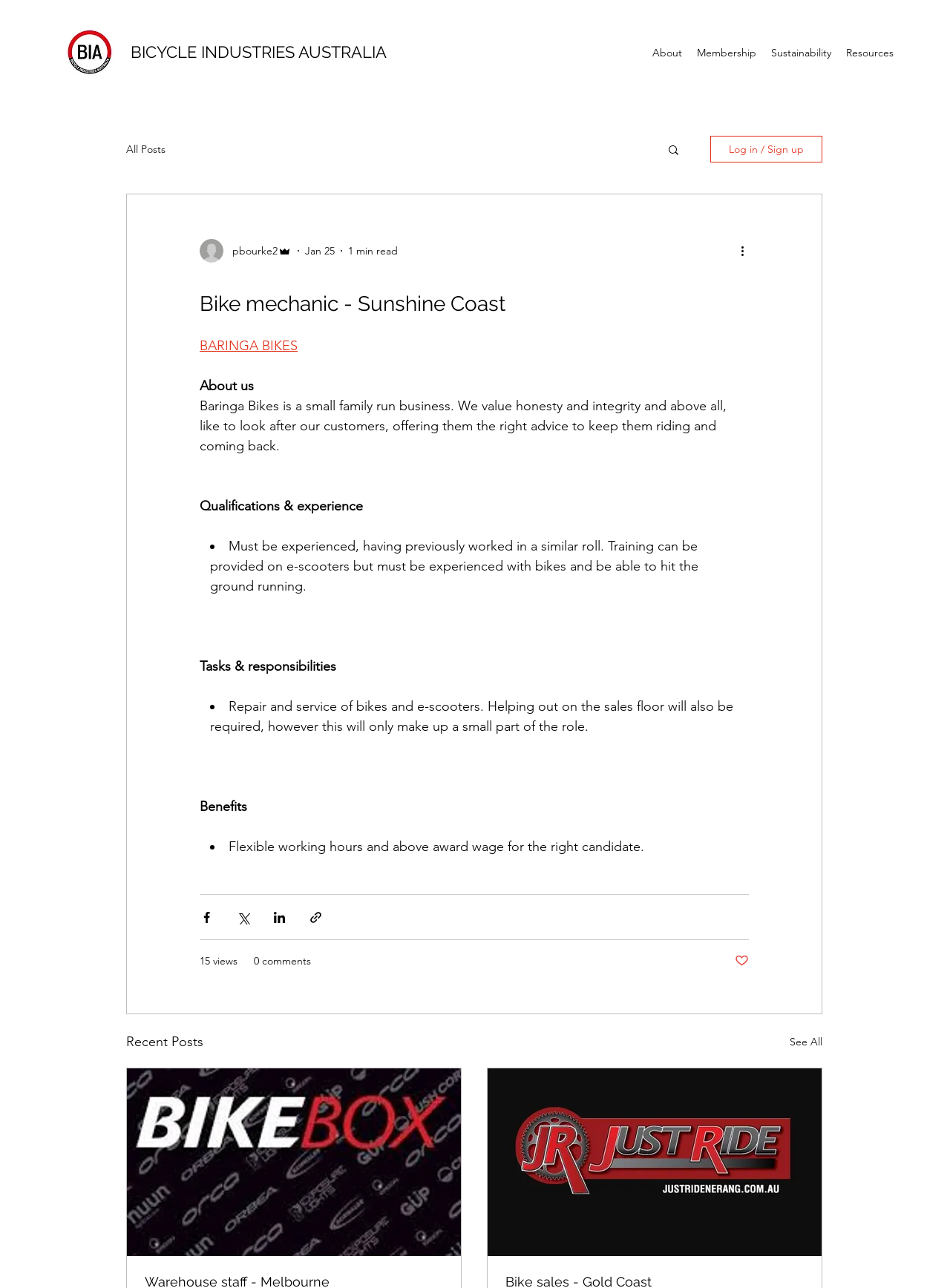How many views does the post have?
Refer to the image and provide a thorough answer to the question.

The number of views can be found at the bottom of the article section, where it is stated '15 views'.